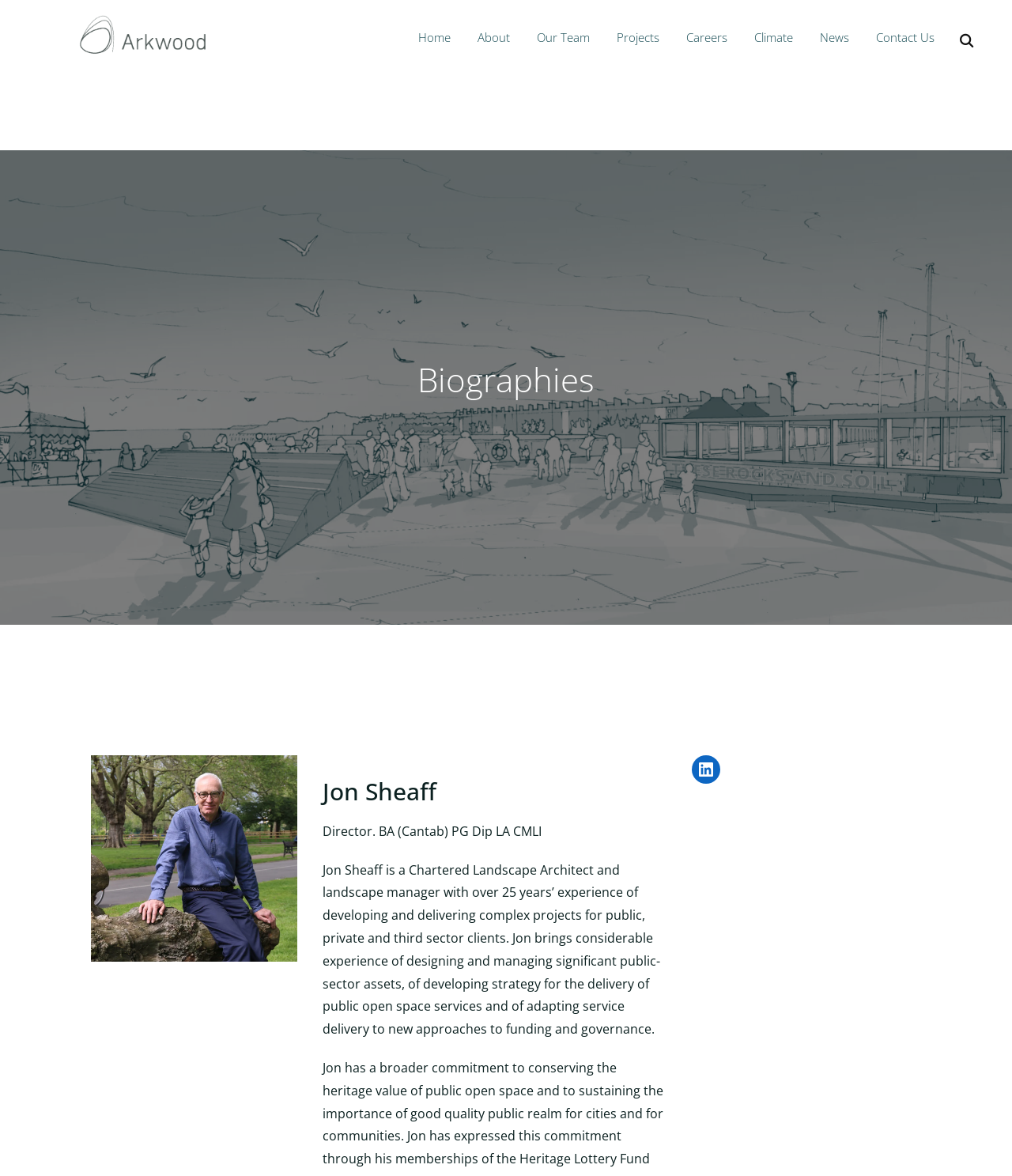Please identify the bounding box coordinates of the region to click in order to complete the task: "read about climate". The coordinates must be four float numbers between 0 and 1, specified as [left, top, right, bottom].

[0.745, 0.02, 0.783, 0.044]